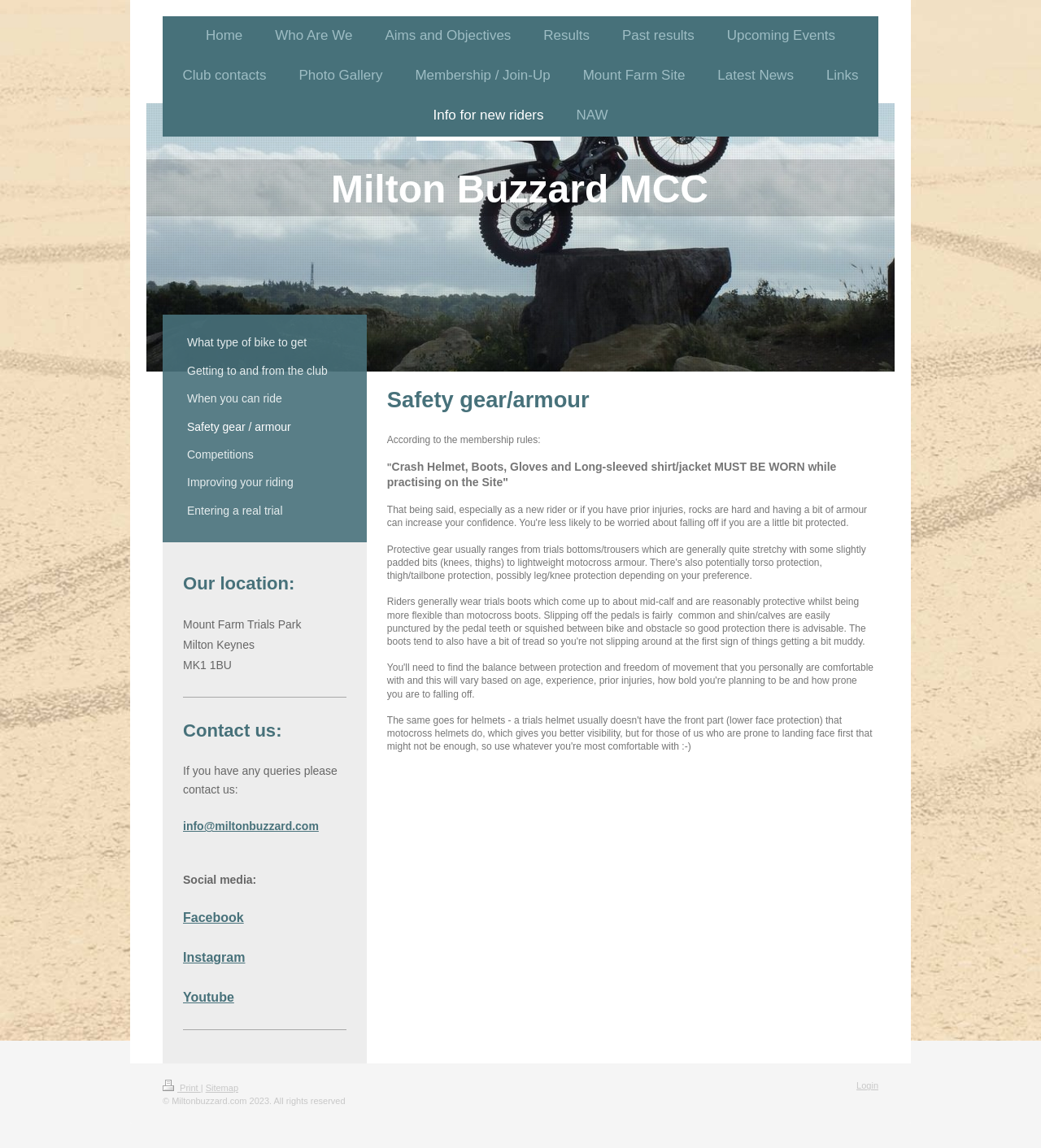How can you contact the motorcycle club?
Please provide a single word or phrase based on the screenshot.

info@miltonbuzzard.com